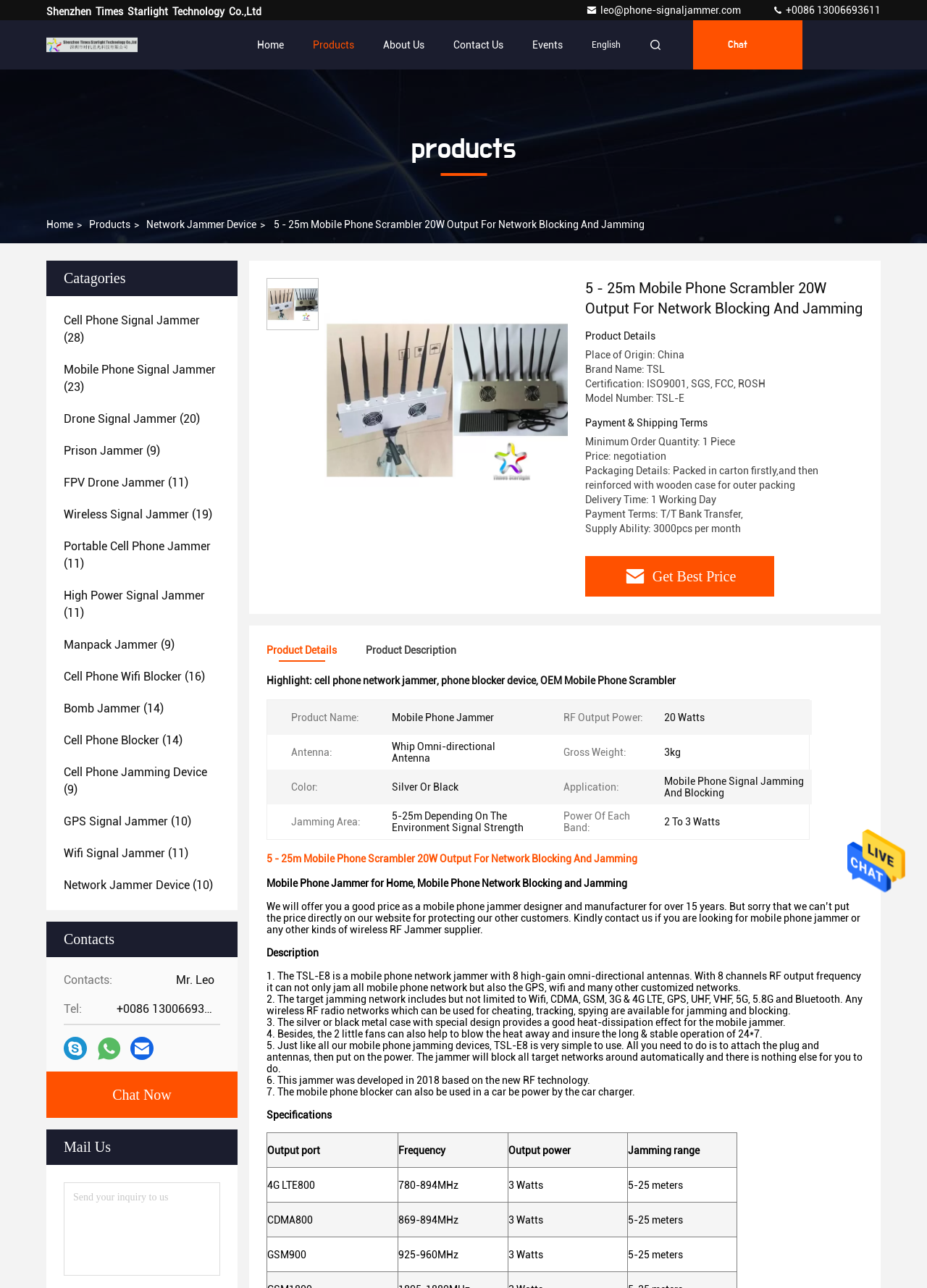What is the minimum order quantity?
Identify the answer in the screenshot and reply with a single word or phrase.

1 Piece